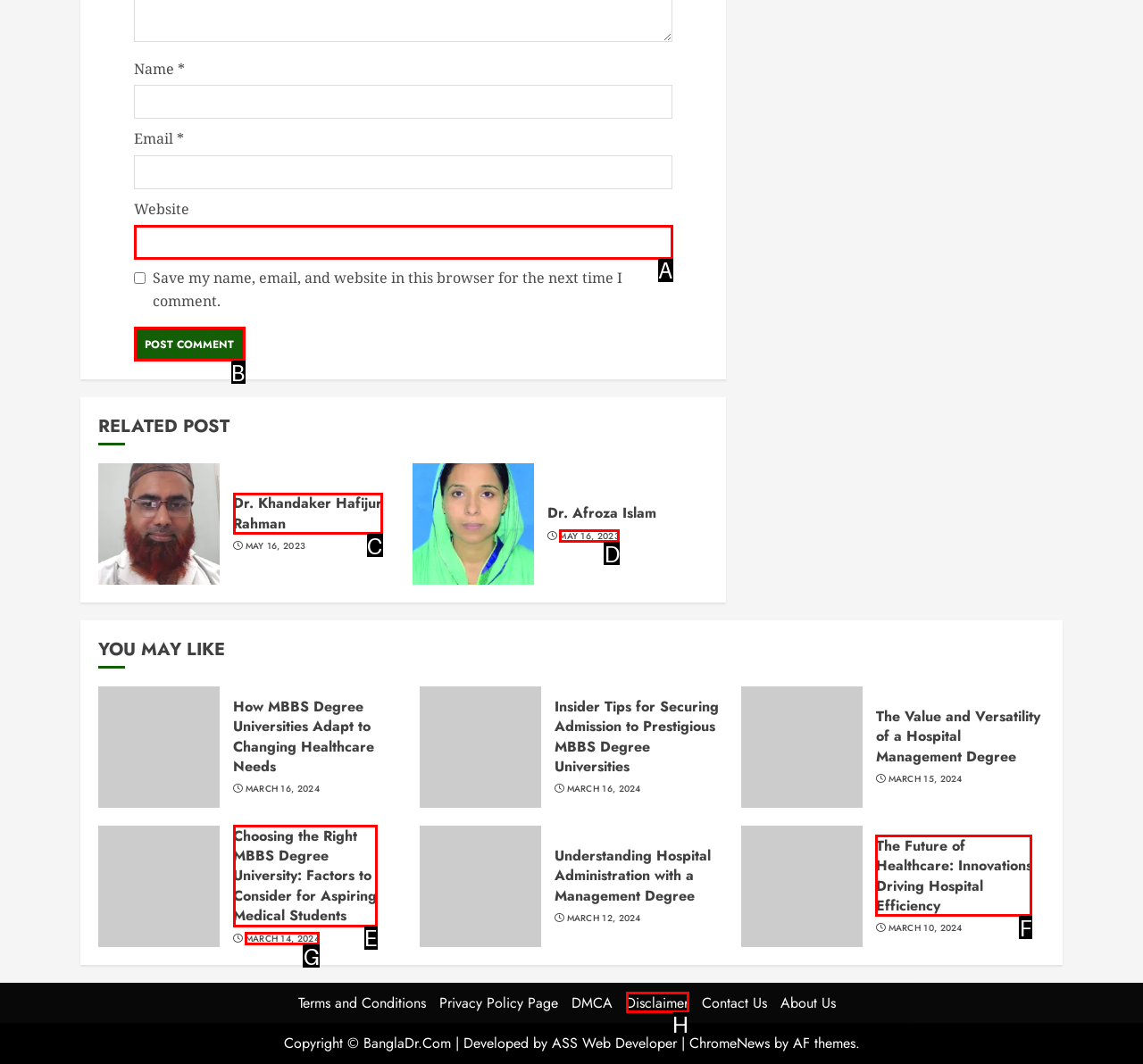Examine the description: parent_node: Website name="url" and indicate the best matching option by providing its letter directly from the choices.

A